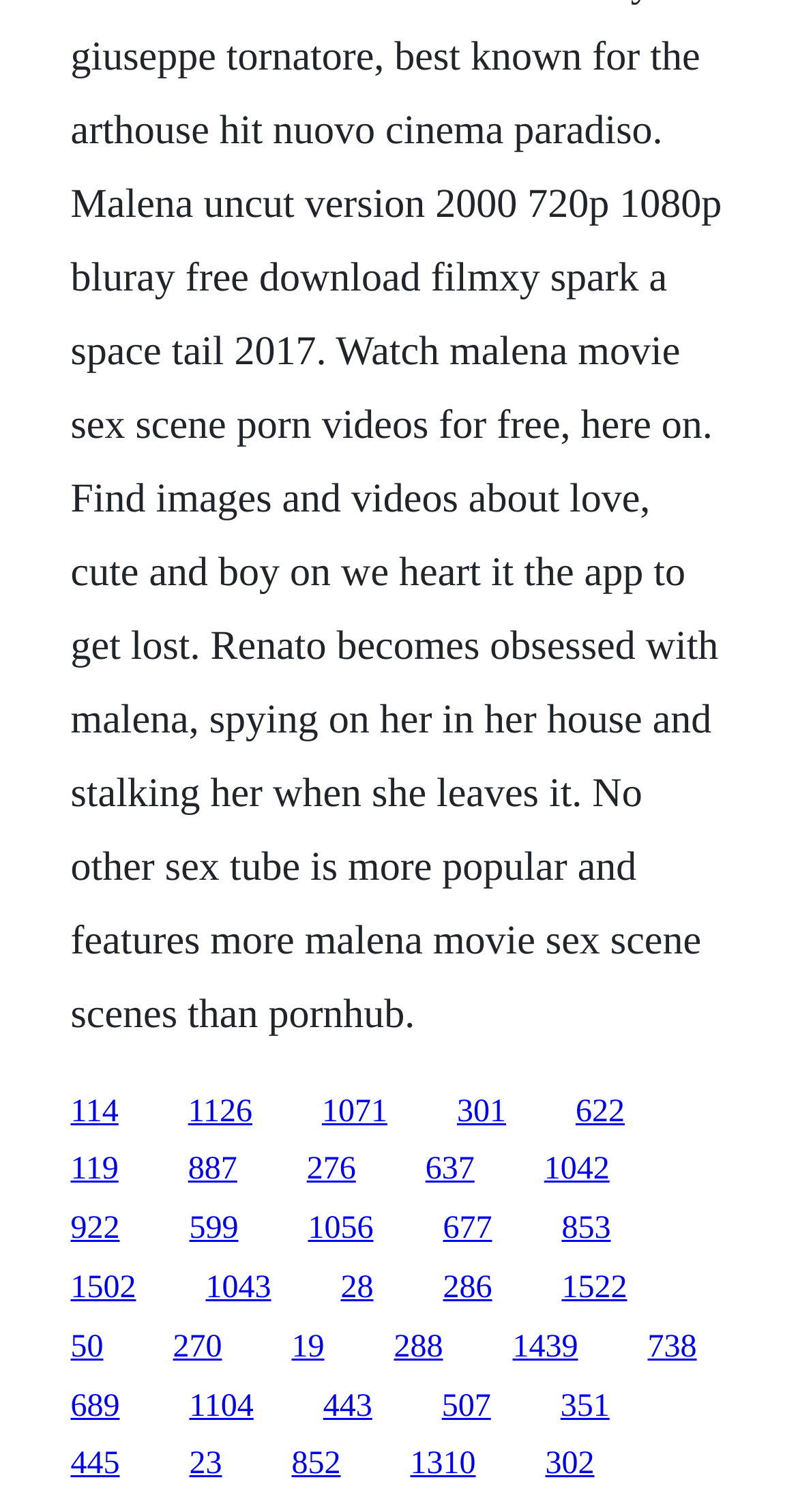What is the vertical position of the first link?
Utilize the image to construct a detailed and well-explained answer.

I looked at the y1 coordinate of the first link element, which is 0.723, indicating its vertical position on the webpage.